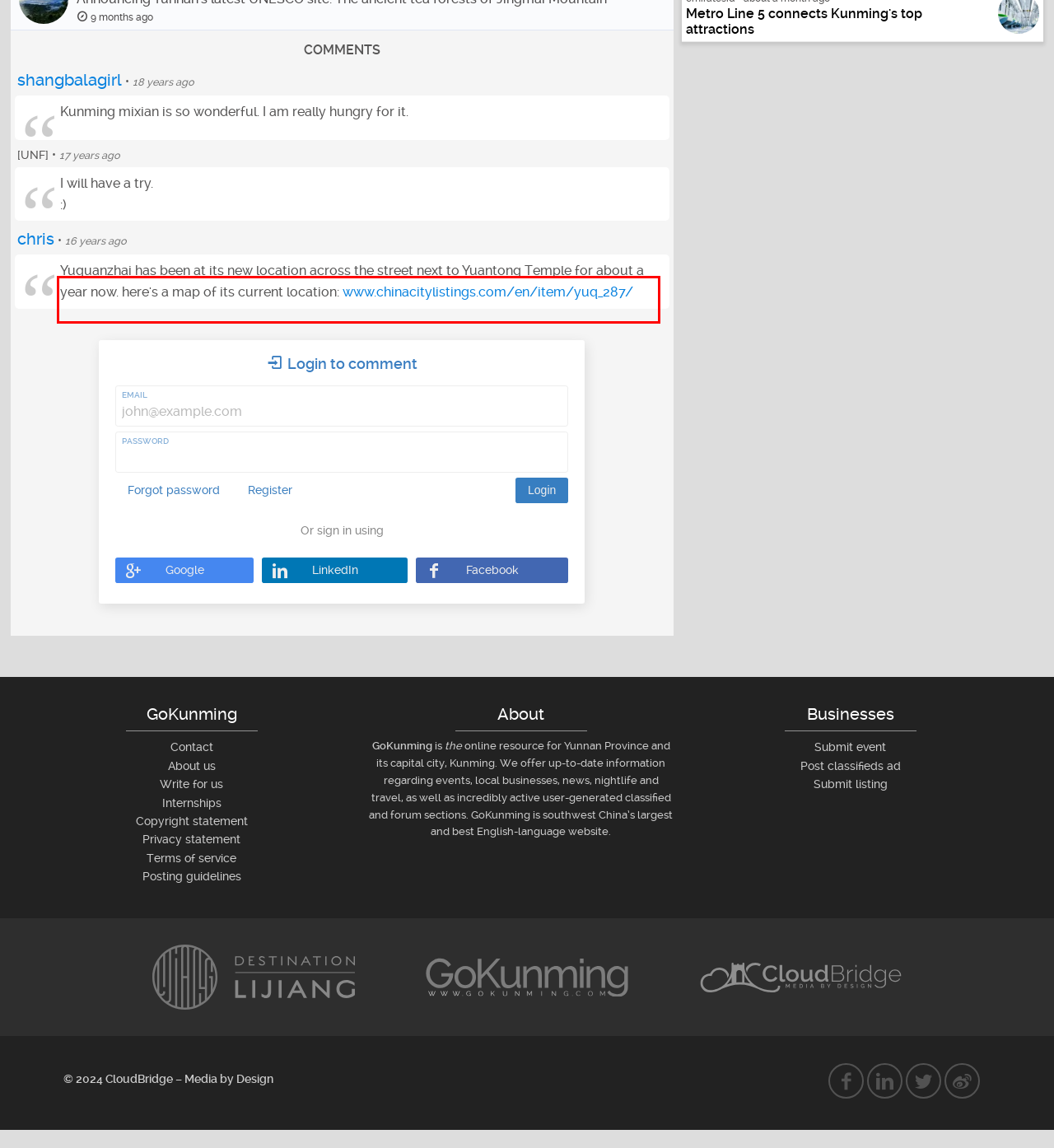You have a screenshot of a webpage with a red bounding box. Use OCR to generate the text contained within this red rectangle.

Yuquanzhai has been at its new location across the street next to Yuantong Temple for about a year now. here's a map of its current location: www.chinacitylistings.com/en/item/yuq_287/